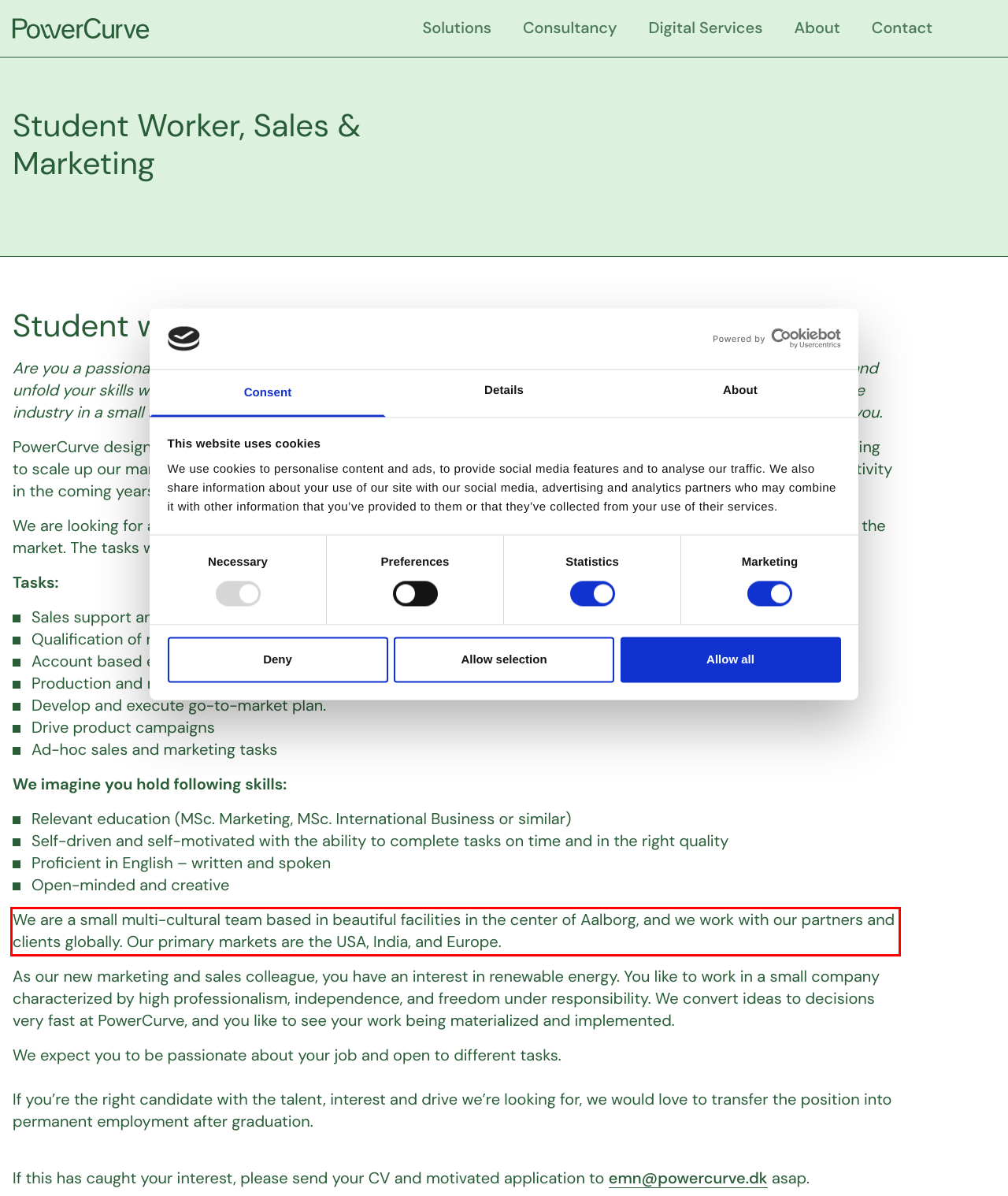Identify the red bounding box in the webpage screenshot and perform OCR to generate the text content enclosed.

We are a small multi-cultural team based in beautiful facilities in the center of Aalborg, and we work with our partners and clients globally. Our primary markets are the USA, India, and Europe.